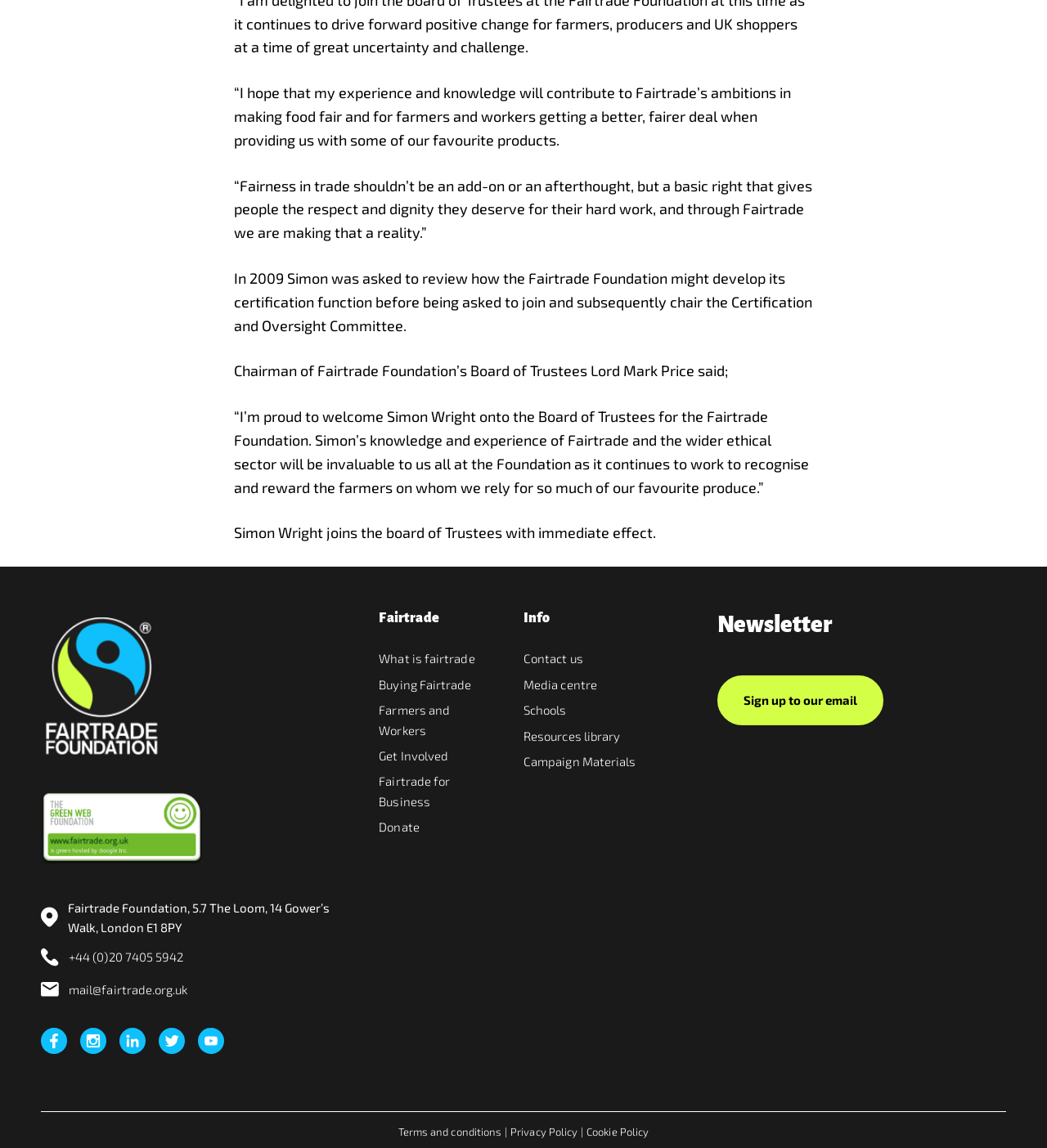Provide the bounding box coordinates for the specified HTML element described in this description: "Sign up to our email". The coordinates should be four float numbers ranging from 0 to 1, in the format [left, top, right, bottom].

[0.685, 0.589, 0.843, 0.632]